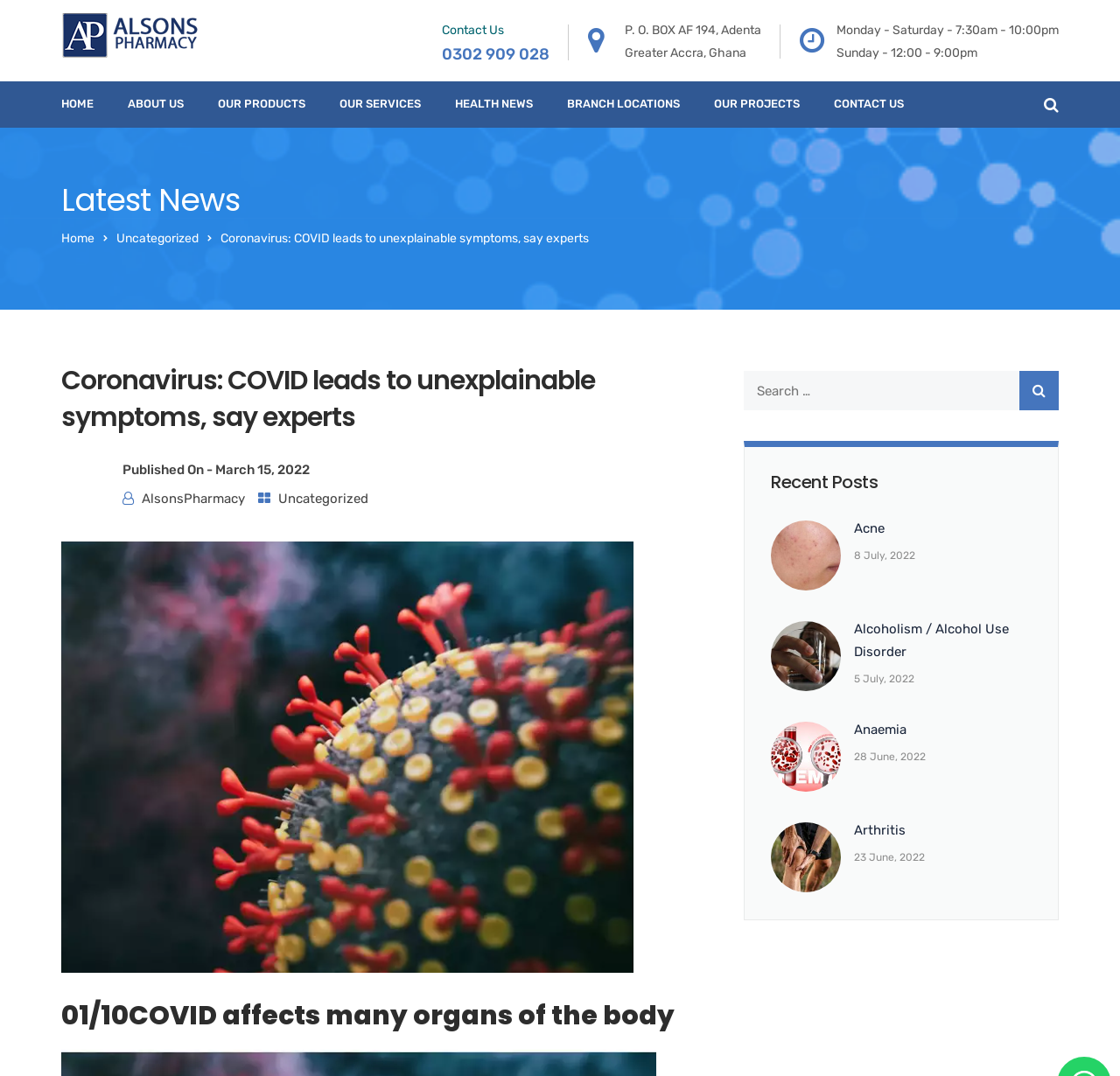Provide a one-word or short-phrase response to the question:
What are the operating hours of Alsons Pharmacy on Sundays?

12:00 - 9:00pm